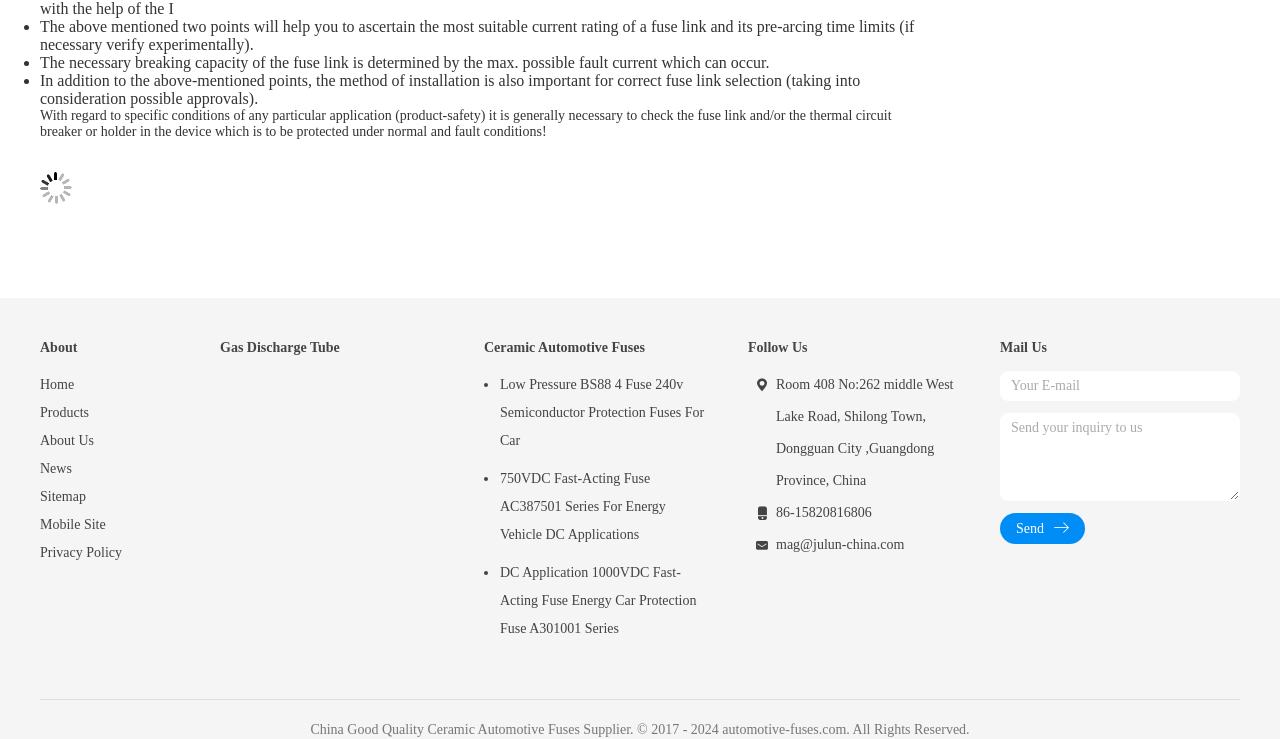Please reply to the following question with a single word or a short phrase:
What is the function of the 'Send' button?

Send inquiry